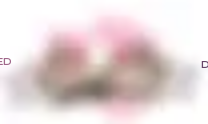What values does the logo composition hint at?
Please elaborate on the answer to the question with detailed information.

The composition of the logo implies that it is a thoughtful and carefully crafted design, which reflects the values of creativity and personal touch that are likely to be emphasized by Mary Felkins in her content.